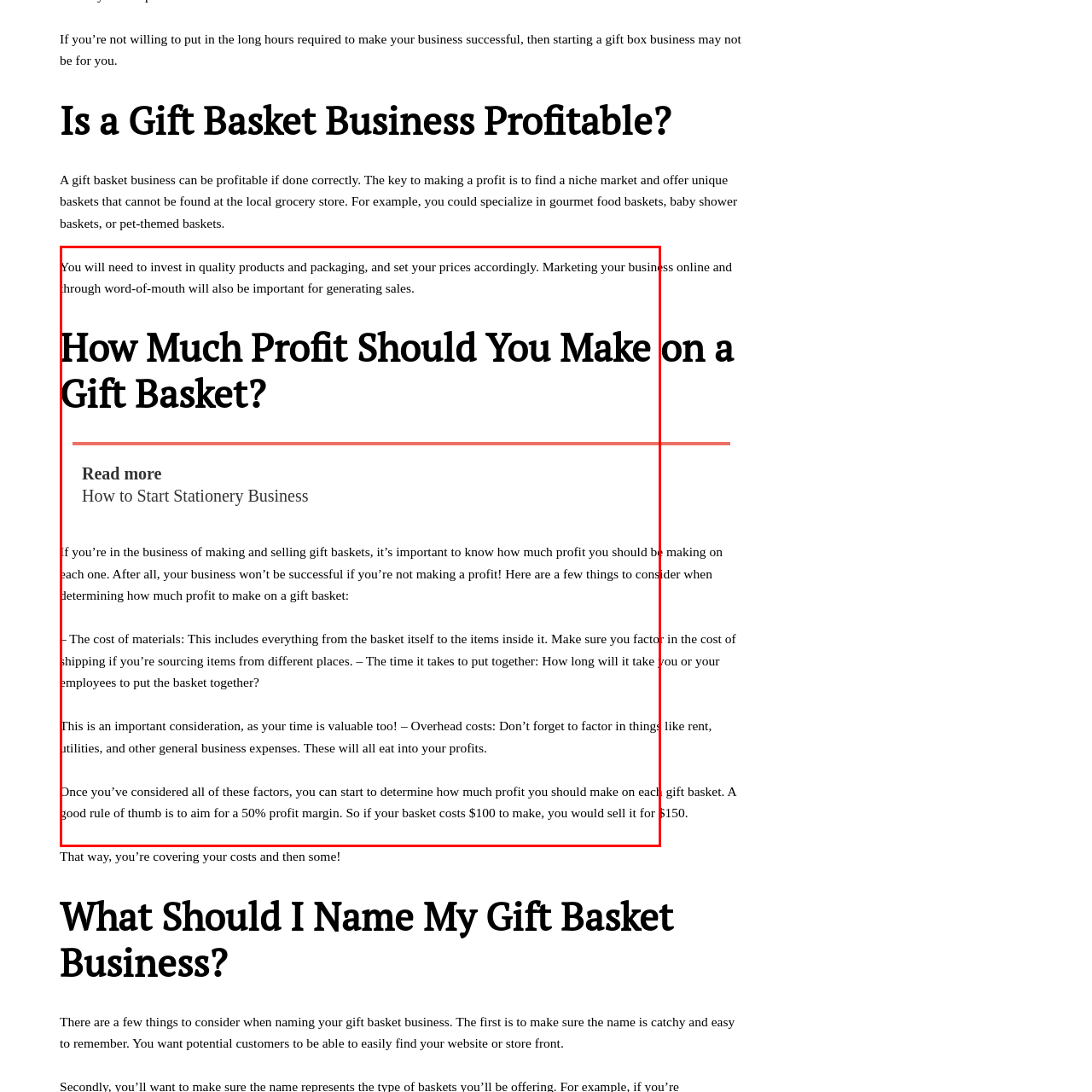What is emphasized in the image?
Analyze the image enclosed by the red bounding box and reply with a one-word or phrase answer.

Balancing aesthetic appeal with business acumen